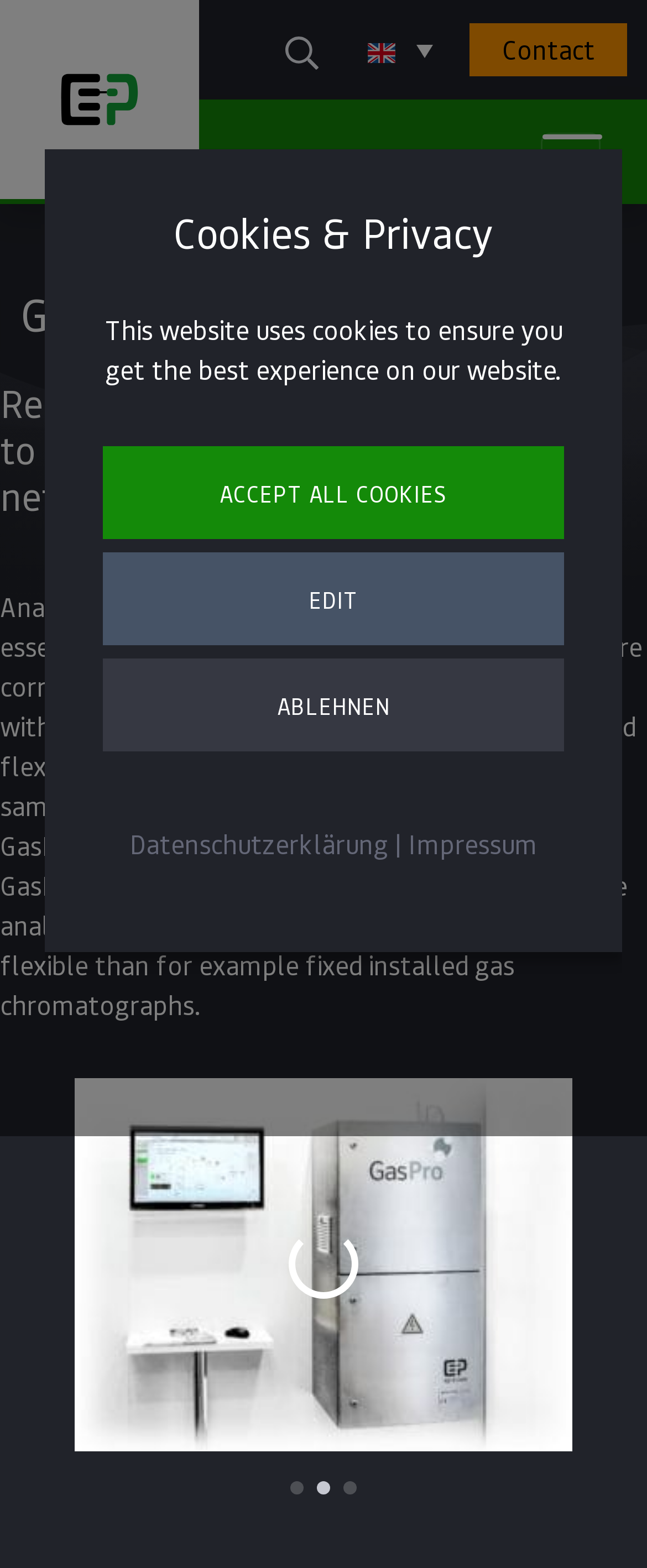What are the two language options?
Answer the question with detailed information derived from the image.

The two language options are English, represented by the 'EN' link, and possibly another language, although it is not specified on this webpage.